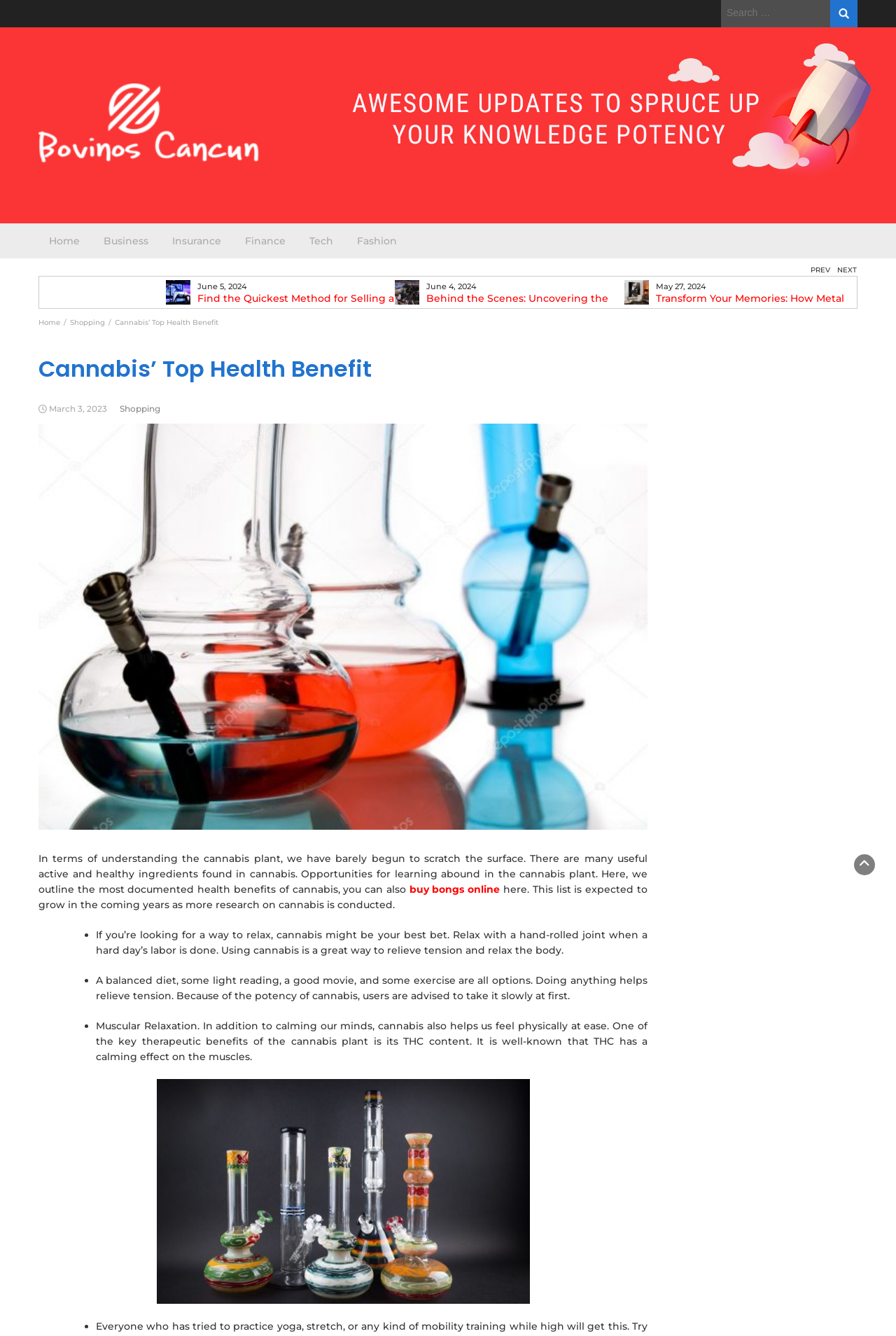Using the element description January 15, 2019, predict the bounding box coordinates for the UI element. Provide the coordinates in (top-left x, top-left y, bottom-right x, bottom-right y) format with values ranging from 0 to 1.

None